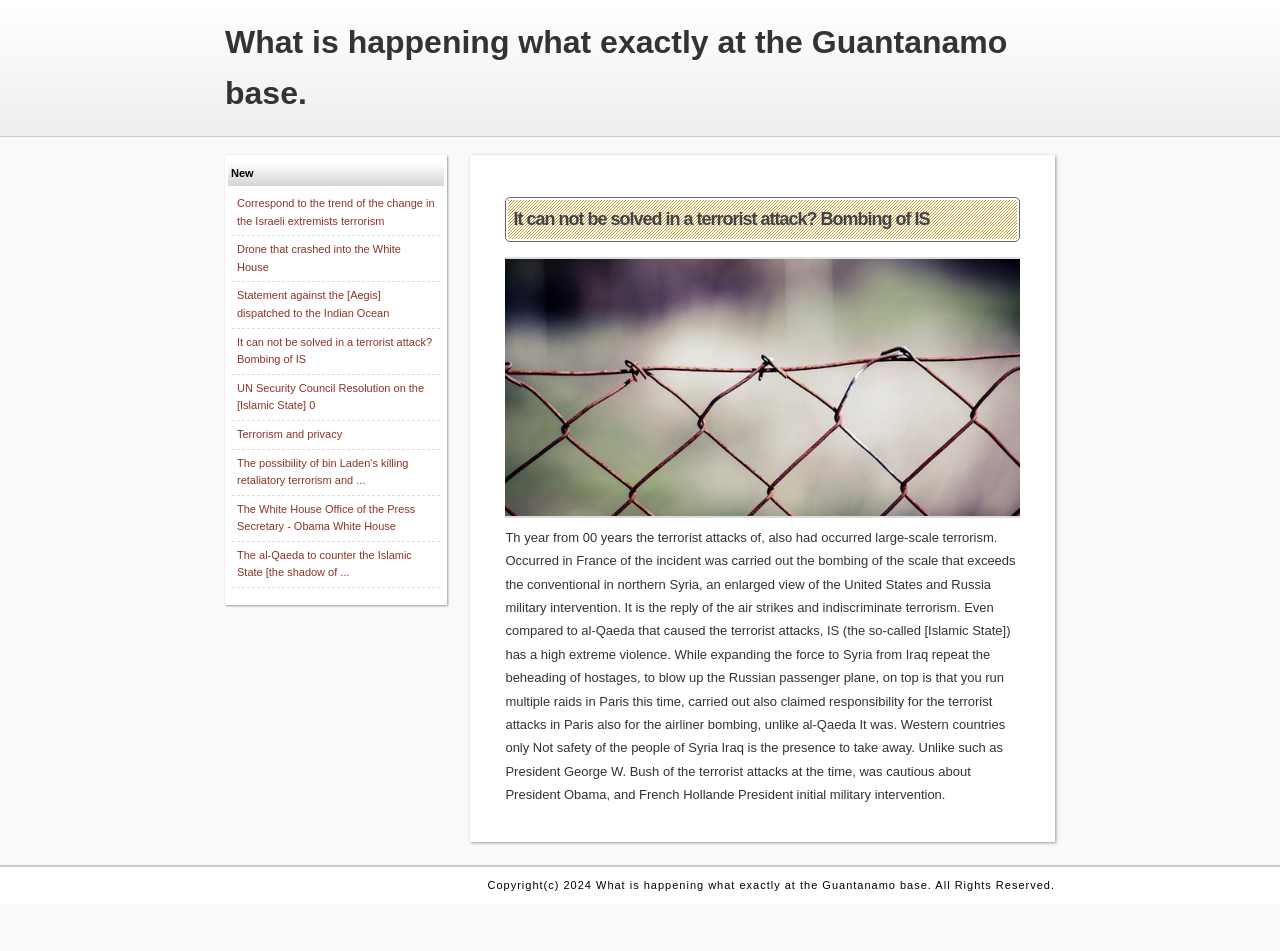Give a one-word or short phrase answer to this question: 
What is the topic of the article?

Terrorist attacks